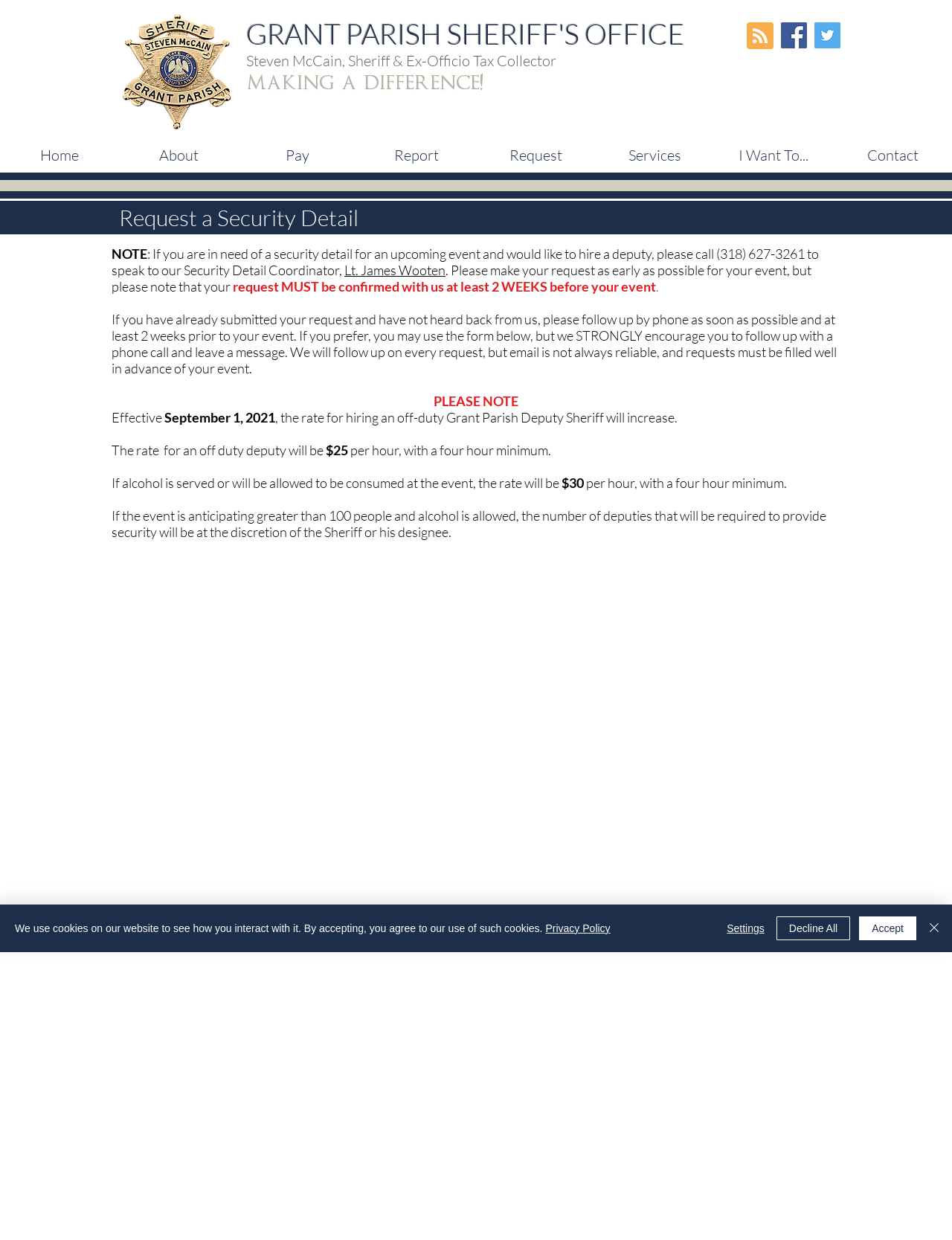Given the element description: "GRANT PARISH SHERIFF'S OFFICE", predict the bounding box coordinates of this UI element. The coordinates must be four float numbers between 0 and 1, given as [left, top, right, bottom].

[0.259, 0.013, 0.719, 0.041]